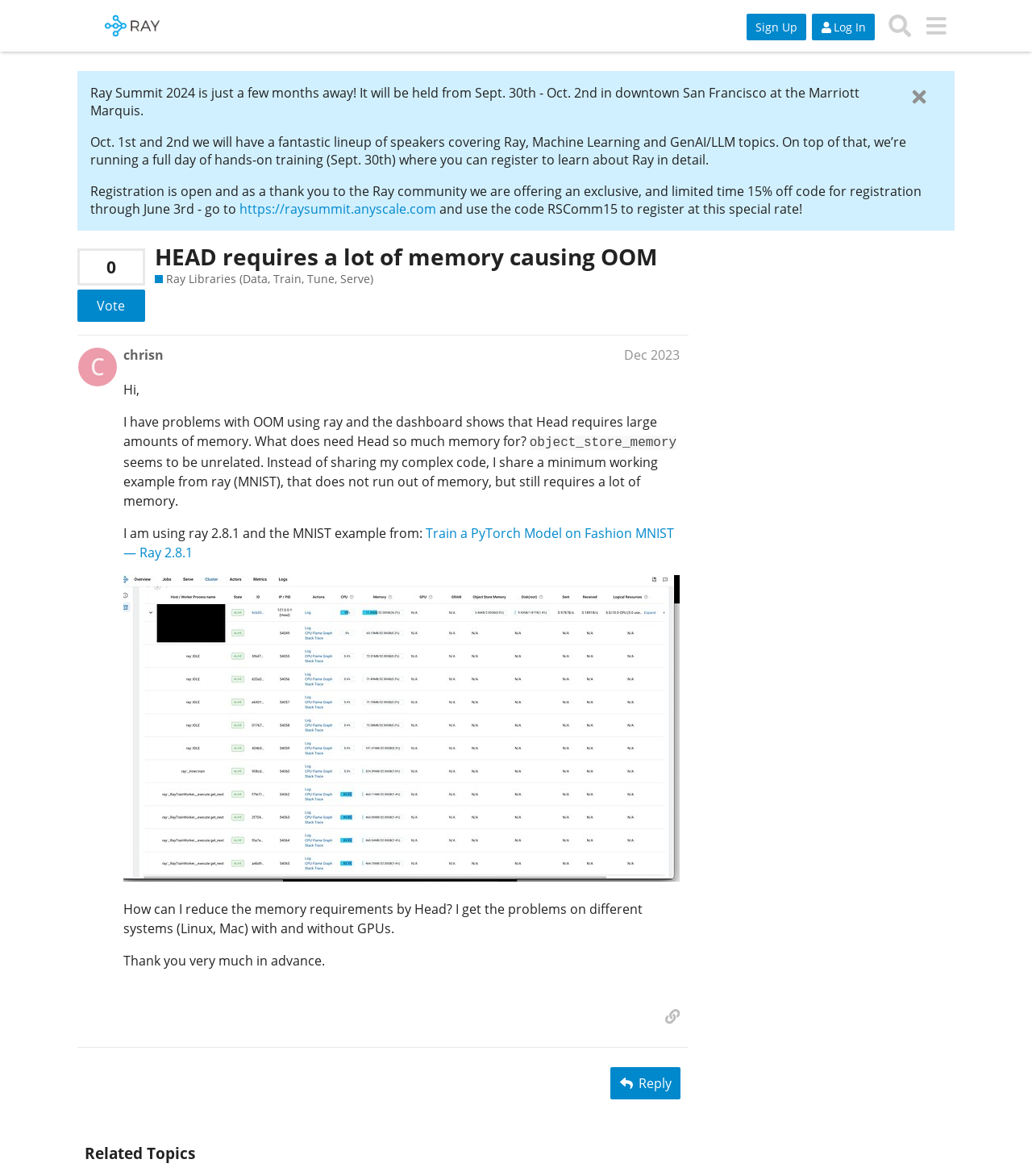Please specify the bounding box coordinates of the clickable region necessary for completing the following instruction: "Search". The coordinates must consist of four float numbers between 0 and 1, i.e., [left, top, right, bottom].

[0.854, 0.006, 0.89, 0.038]